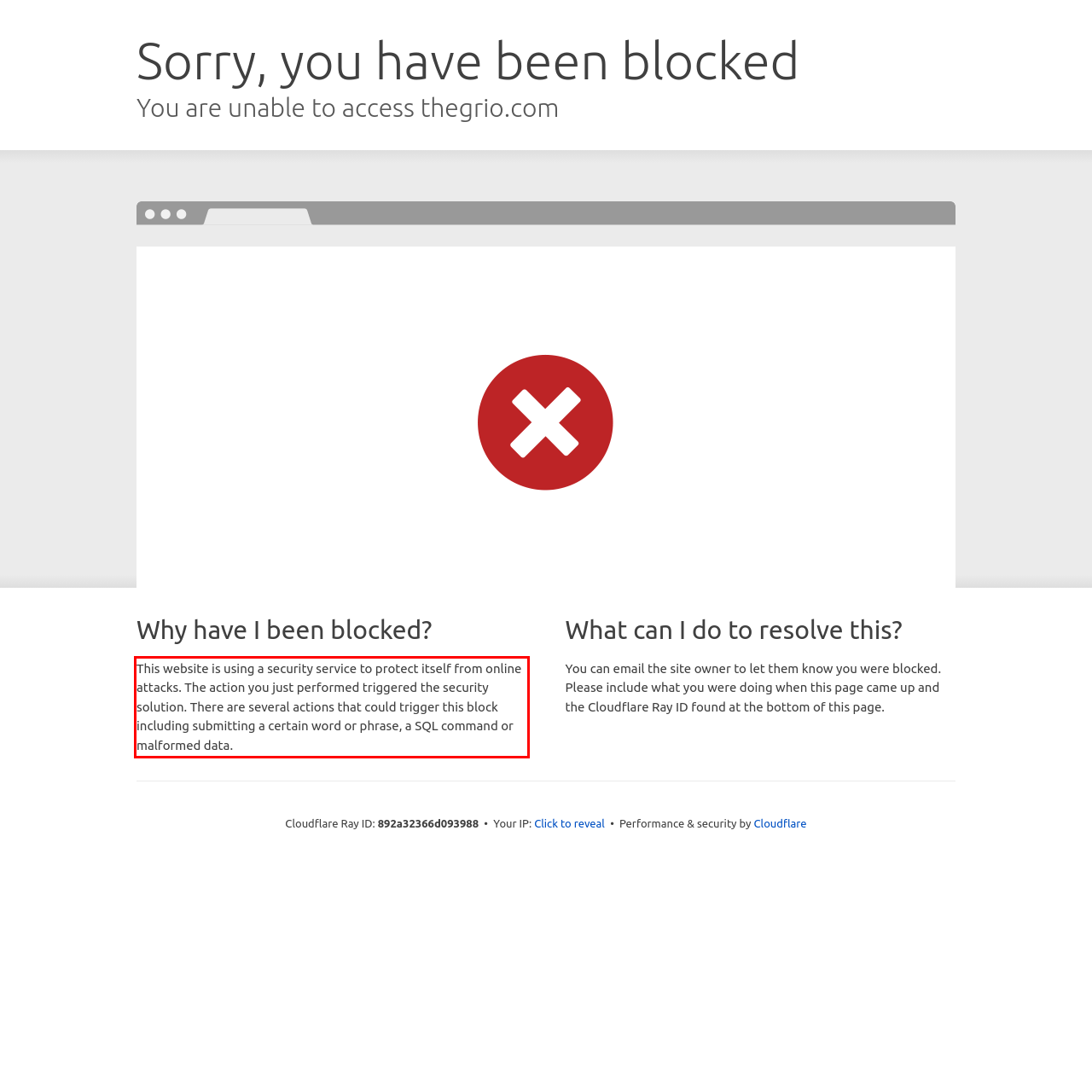Please identify and extract the text from the UI element that is surrounded by a red bounding box in the provided webpage screenshot.

This website is using a security service to protect itself from online attacks. The action you just performed triggered the security solution. There are several actions that could trigger this block including submitting a certain word or phrase, a SQL command or malformed data.